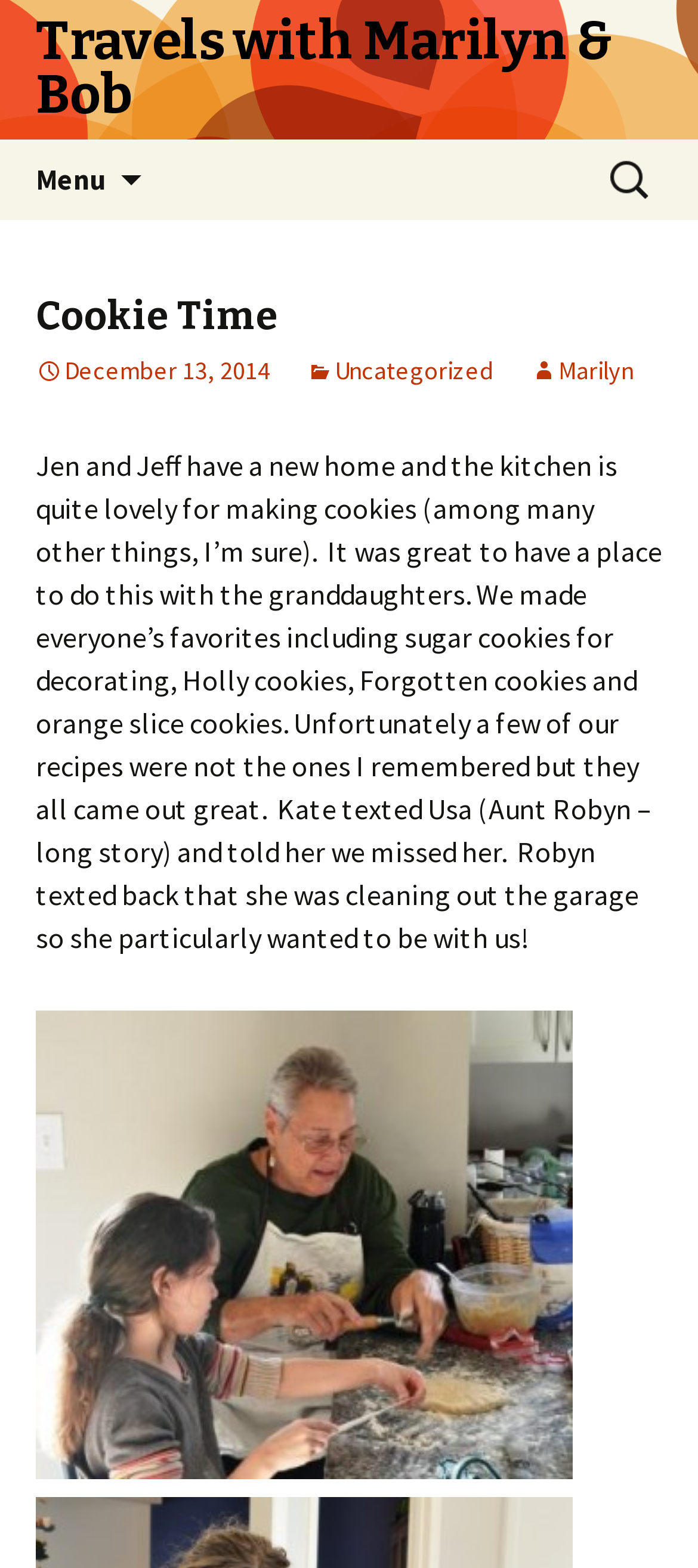How many links are in the header?
Please give a detailed and elaborate answer to the question.

I counted the number of links in the header section, which includes 'Travels with Marilyn & Bob', 'December 13, 2014', 'Uncategorized', and 'Marilyn', totaling 4 links.